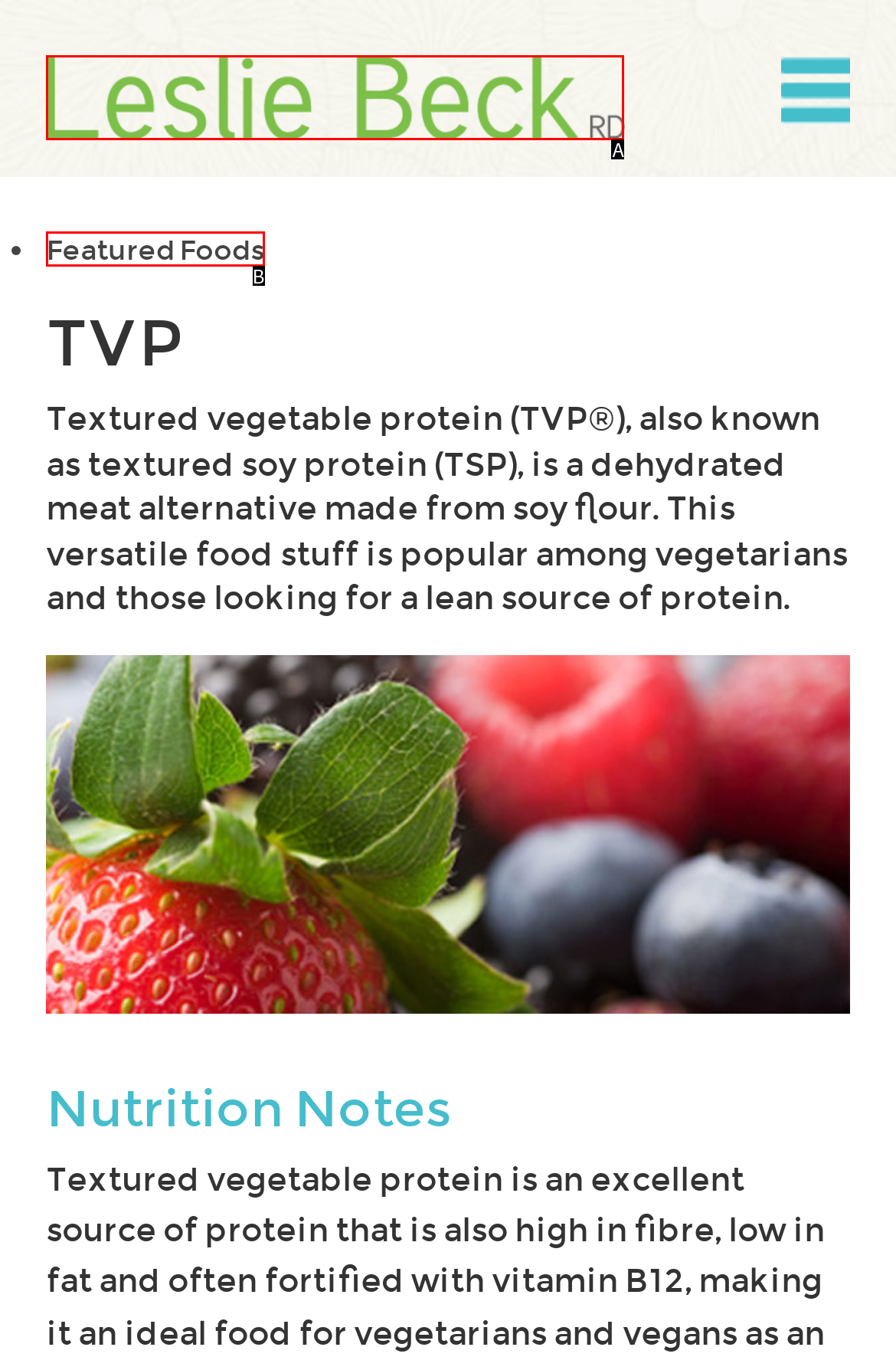Choose the HTML element that corresponds to the description: Featured Foods
Provide the answer by selecting the letter from the given choices.

B